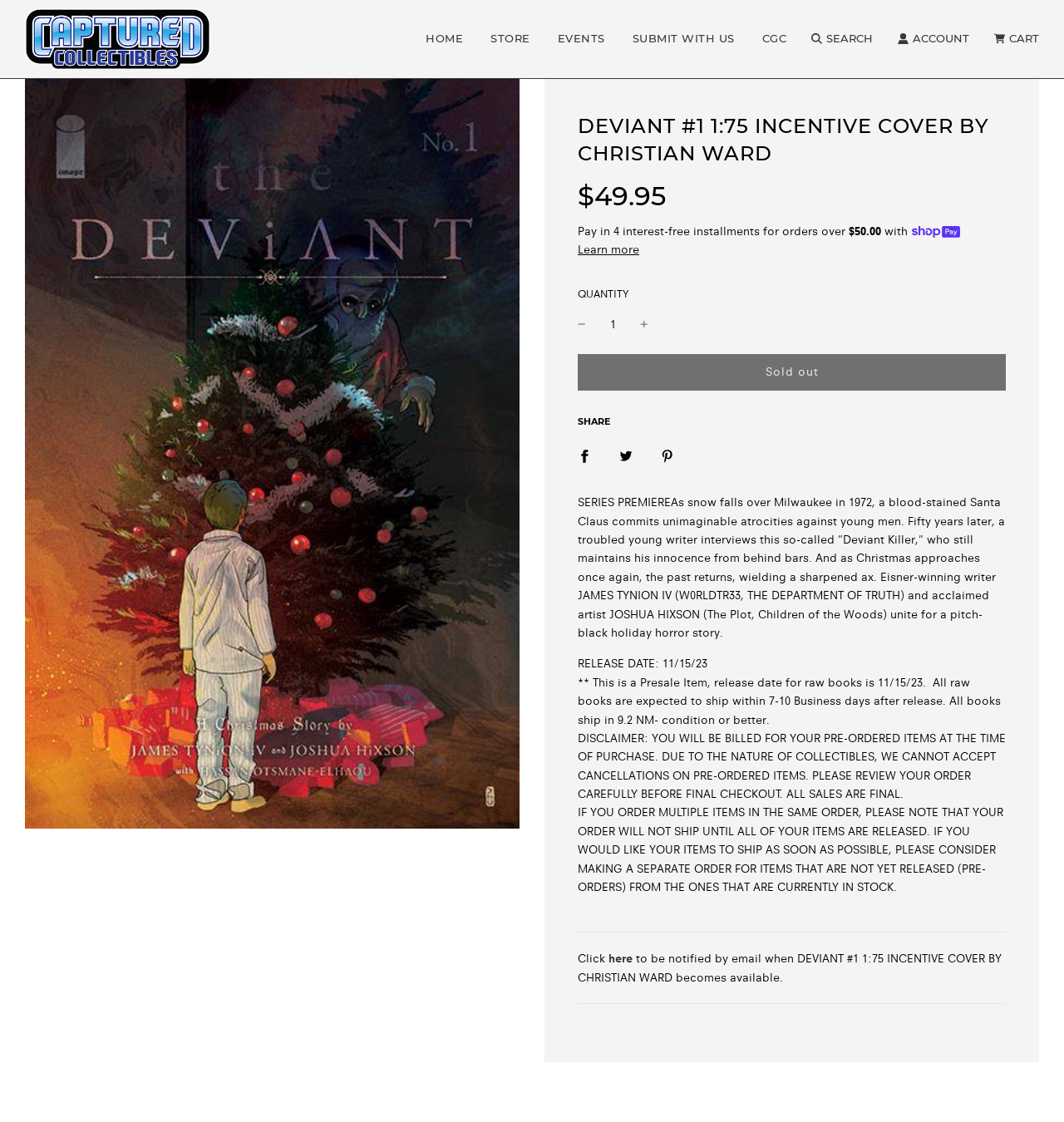Please find and give the text of the main heading on the webpage.

DEVIANT #1 1:75 INCENTIVE COVER BY CHRISTIAN WARD